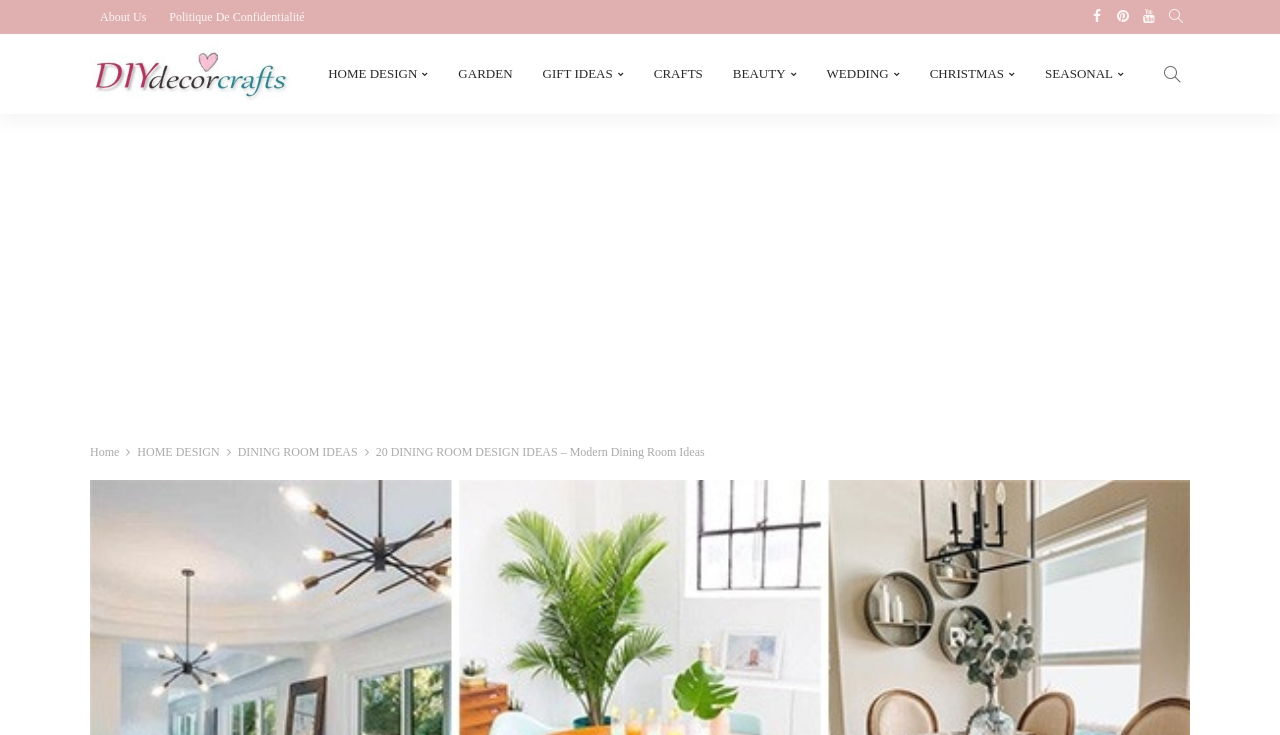Use one word or a short phrase to answer the question provided: 
What is the website's name?

Diydecorcrafts.com